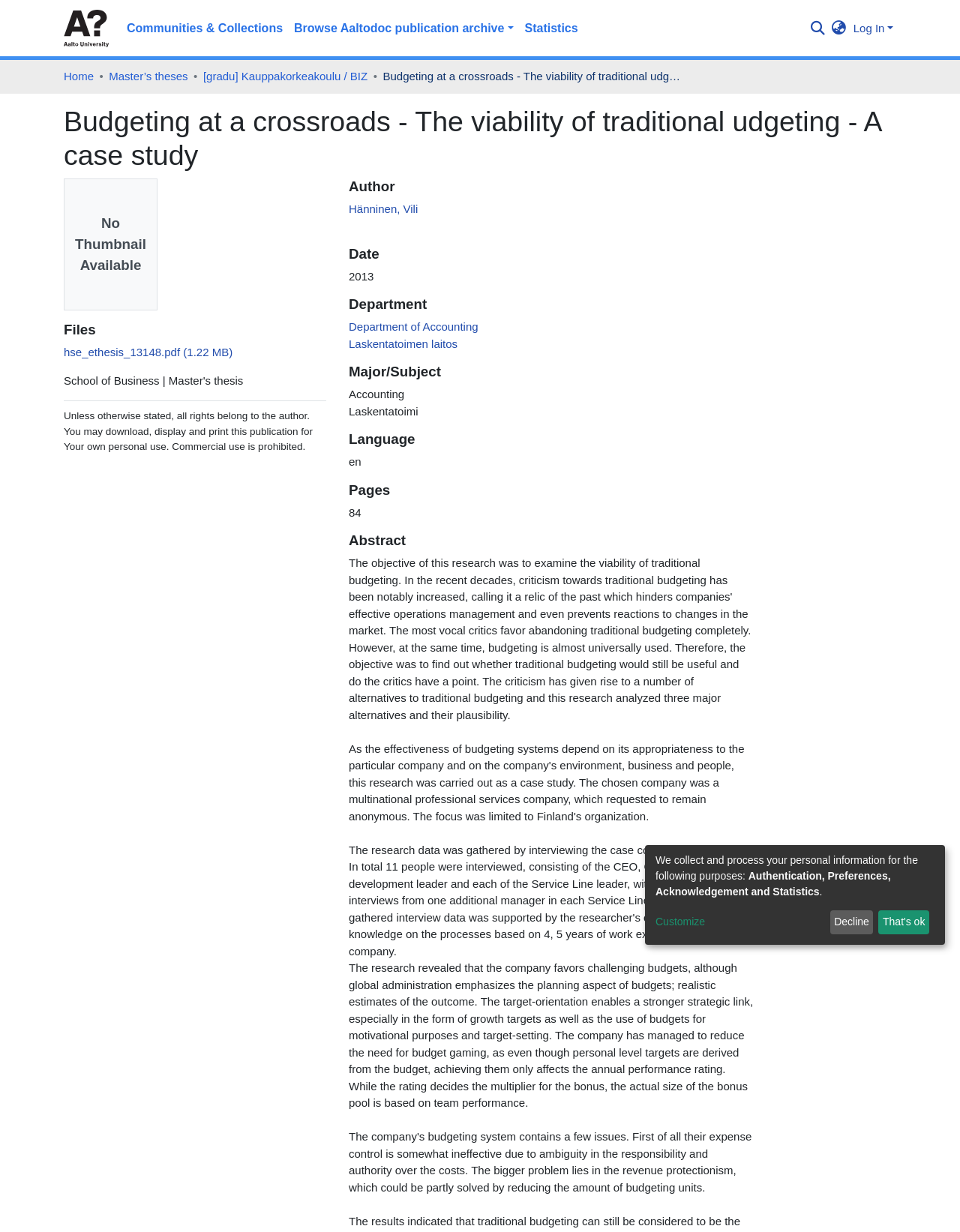Can you provide the bounding box coordinates for the element that should be clicked to implement the instruction: "View the thesis file"?

[0.066, 0.281, 0.242, 0.291]